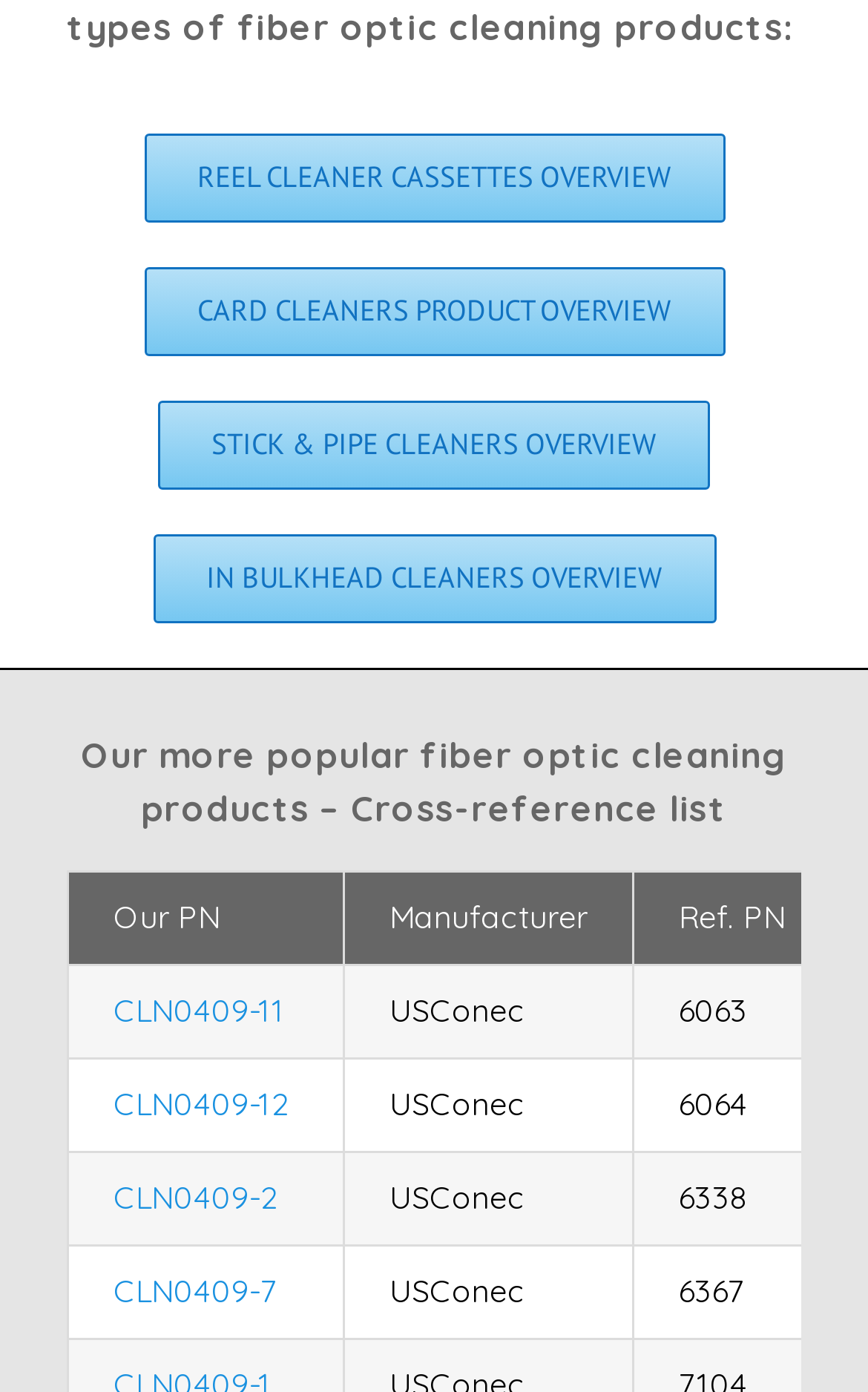Identify the bounding box of the UI element described as follows: "CLN0409-11". Provide the coordinates as four float numbers in the range of 0 to 1 [left, top, right, bottom].

[0.131, 0.712, 0.328, 0.741]